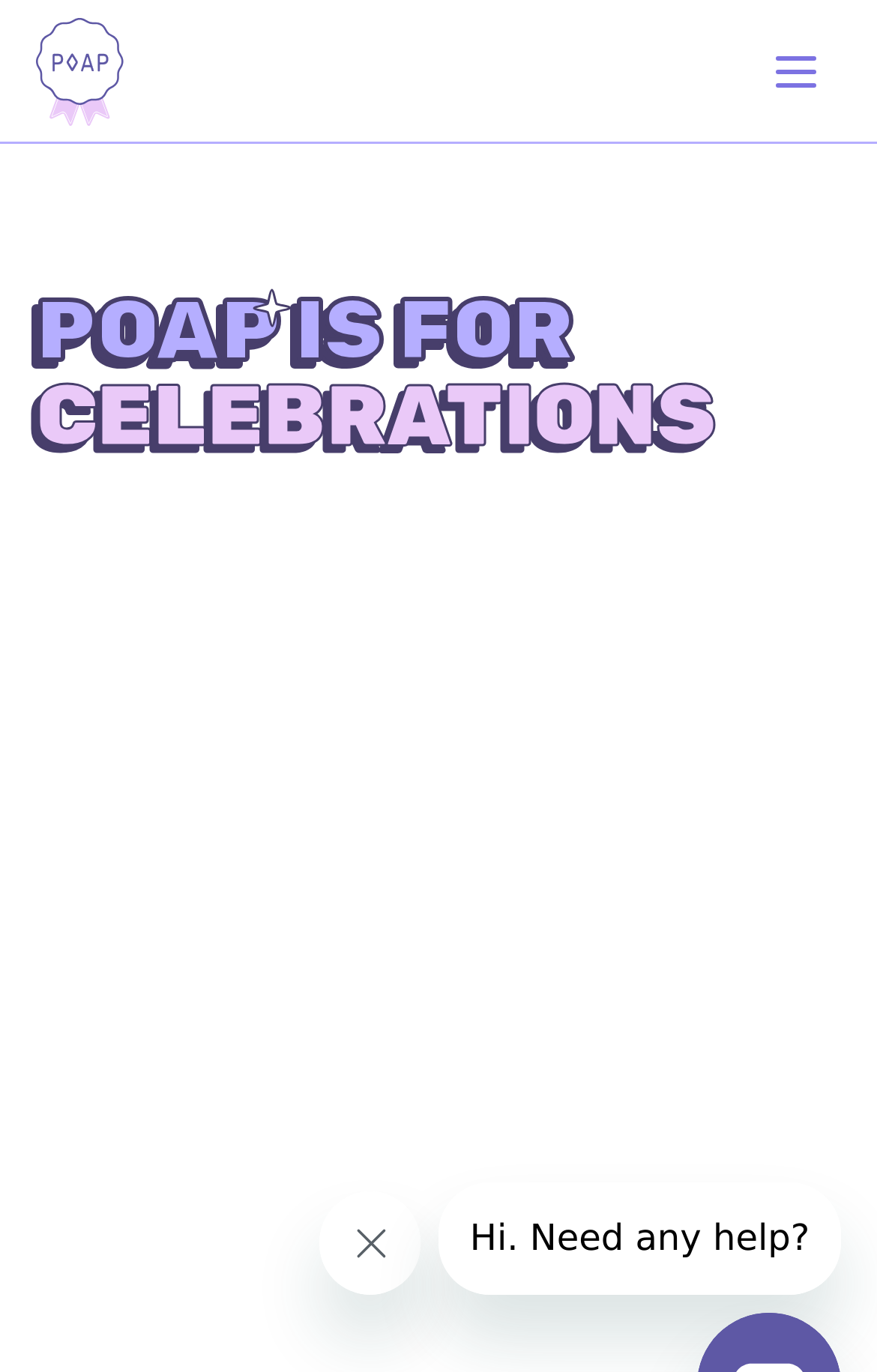Carefully examine the image and provide an in-depth answer to the question: What is the purpose of the iframe at the bottom?

The iframe at the bottom of the webpage has a description 'Message from company', suggesting that it is used to display a message from the company.